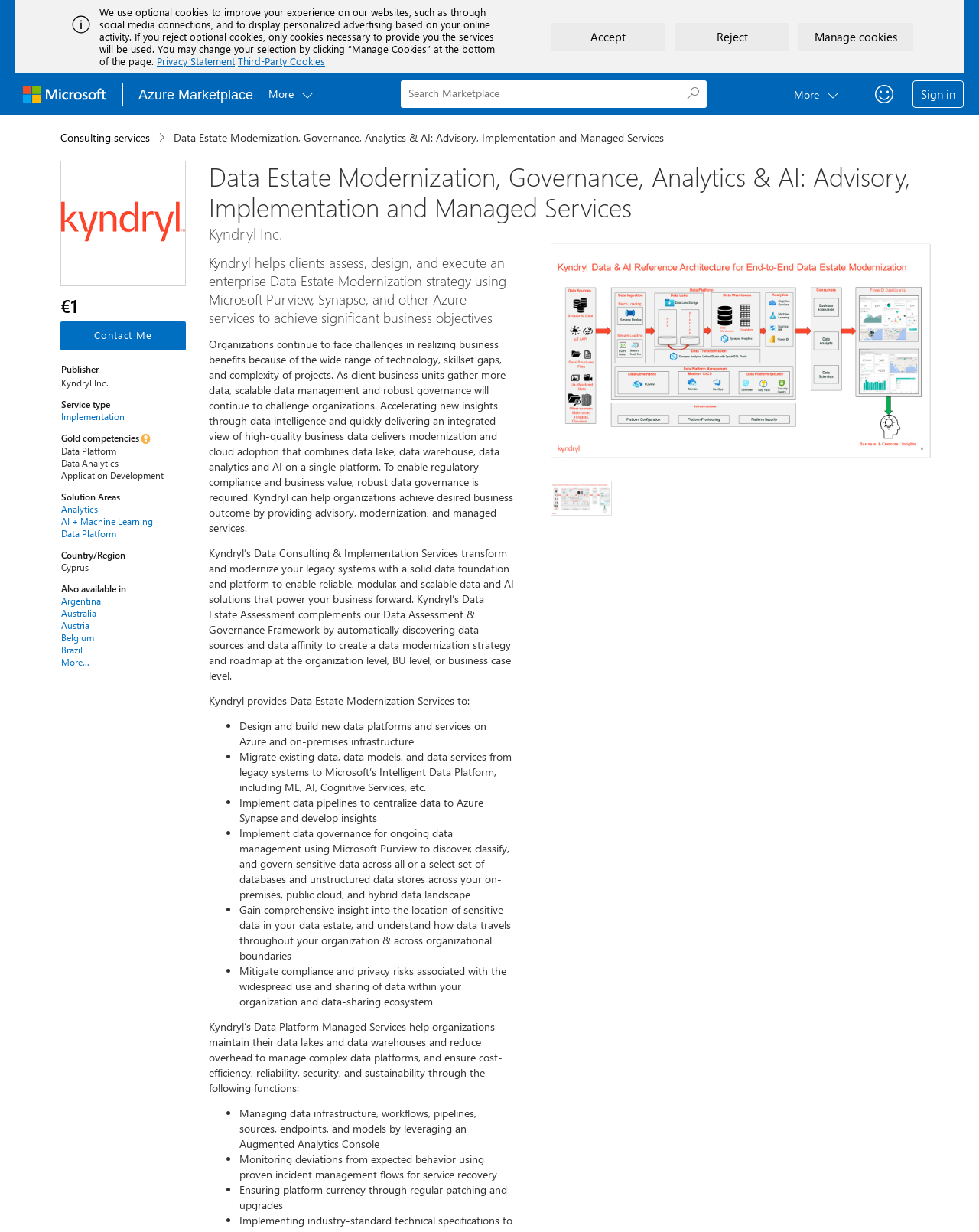Extract the bounding box coordinates for the described element: "Croatia". The coordinates should be represented as four float numbers between 0 and 1: [left, top, right, bottom].

[0.074, 0.616, 0.128, 0.626]